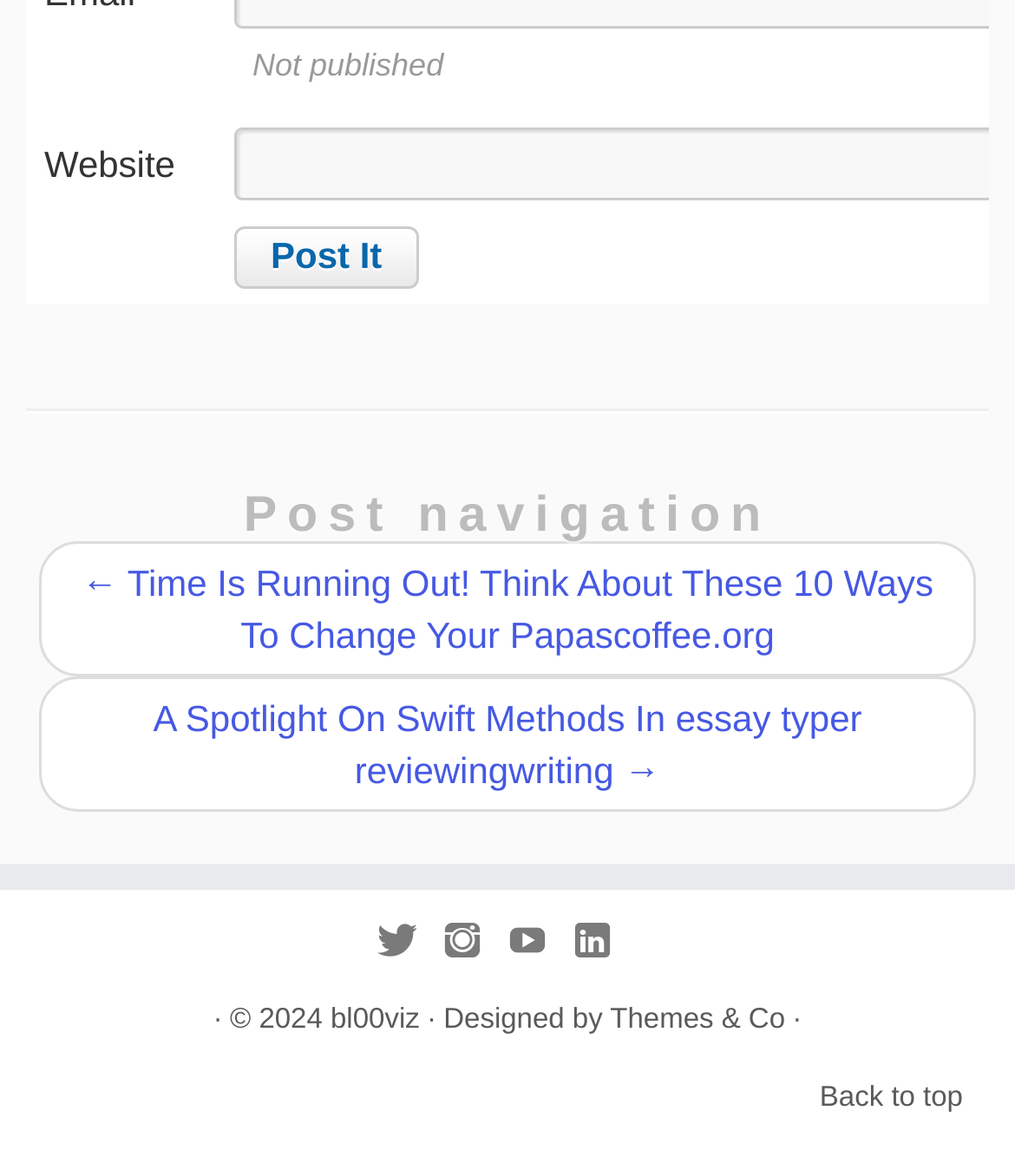Please specify the bounding box coordinates of the clickable region to carry out the following instruction: "Go to the previous post". The coordinates should be four float numbers between 0 and 1, in the format [left, top, right, bottom].

[0.08, 0.477, 0.92, 0.557]